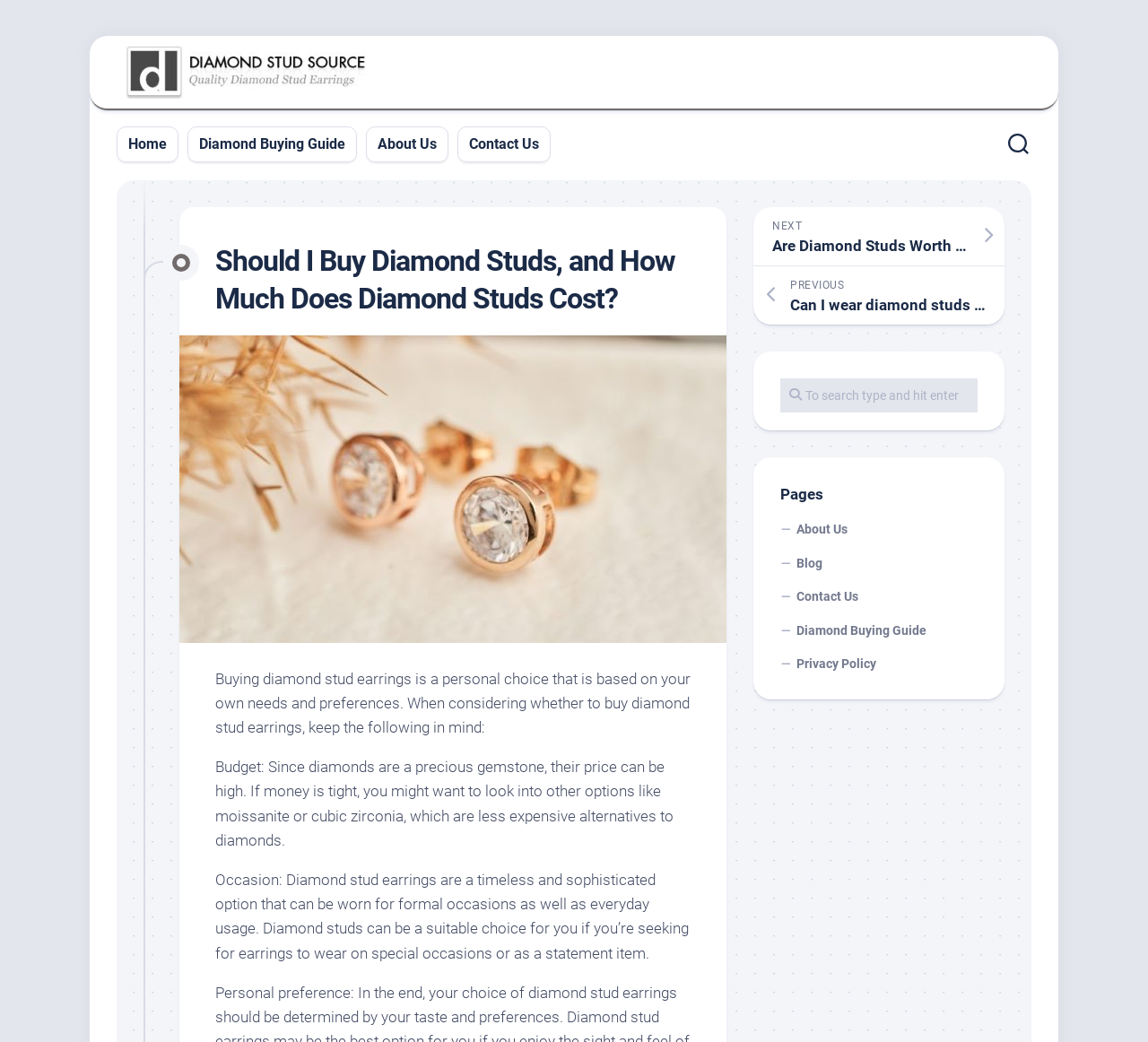Can you identify the bounding box coordinates of the clickable region needed to carry out this instruction: 'contact us'? The coordinates should be four float numbers within the range of 0 to 1, stated as [left, top, right, bottom].

[0.409, 0.129, 0.47, 0.148]